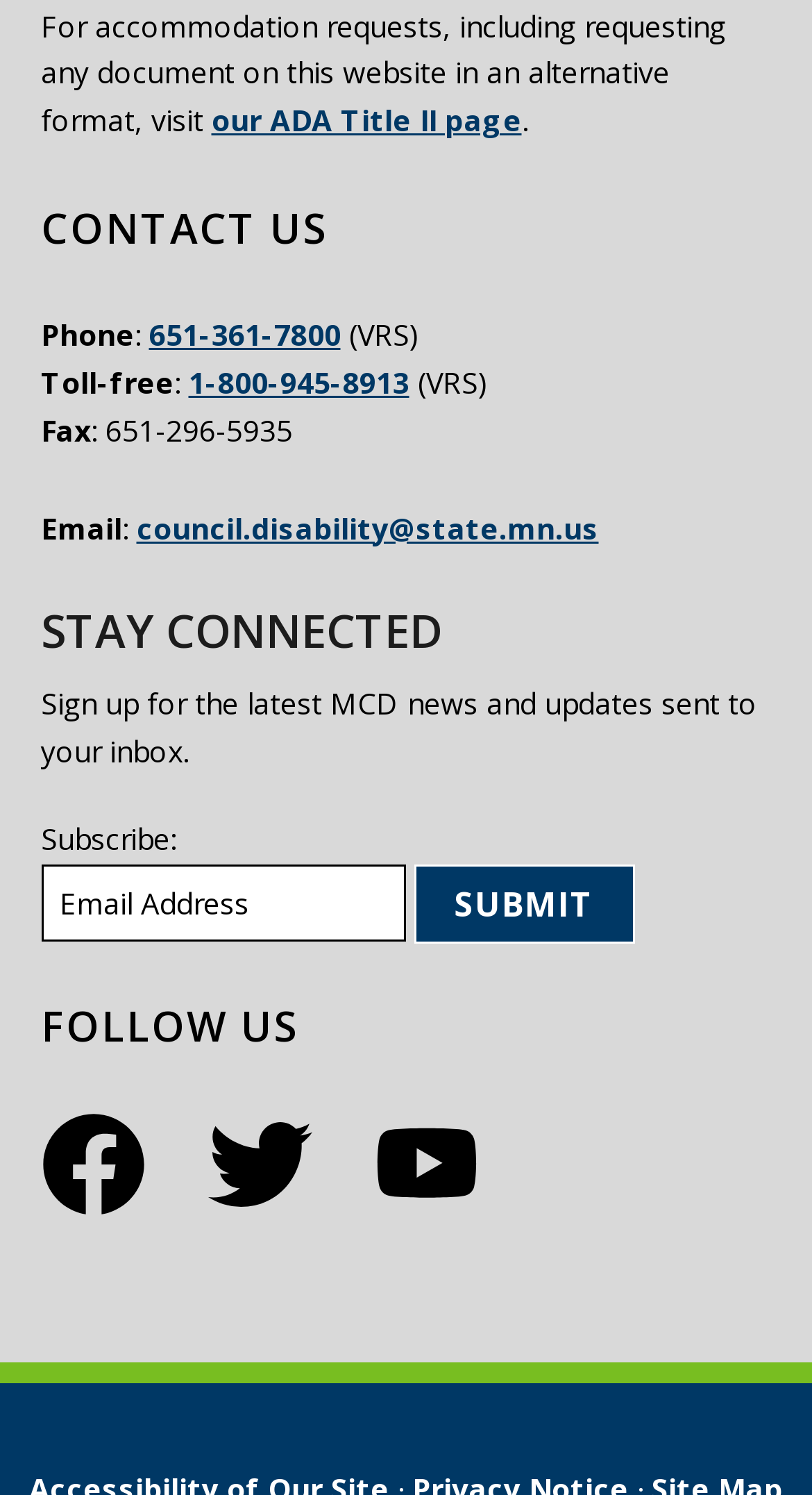Can you identify the bounding box coordinates of the clickable region needed to carry out this instruction: 'follow MCD on Facebook'? The coordinates should be four float numbers within the range of 0 to 1, stated as [left, top, right, bottom].

[0.05, 0.743, 0.255, 0.822]